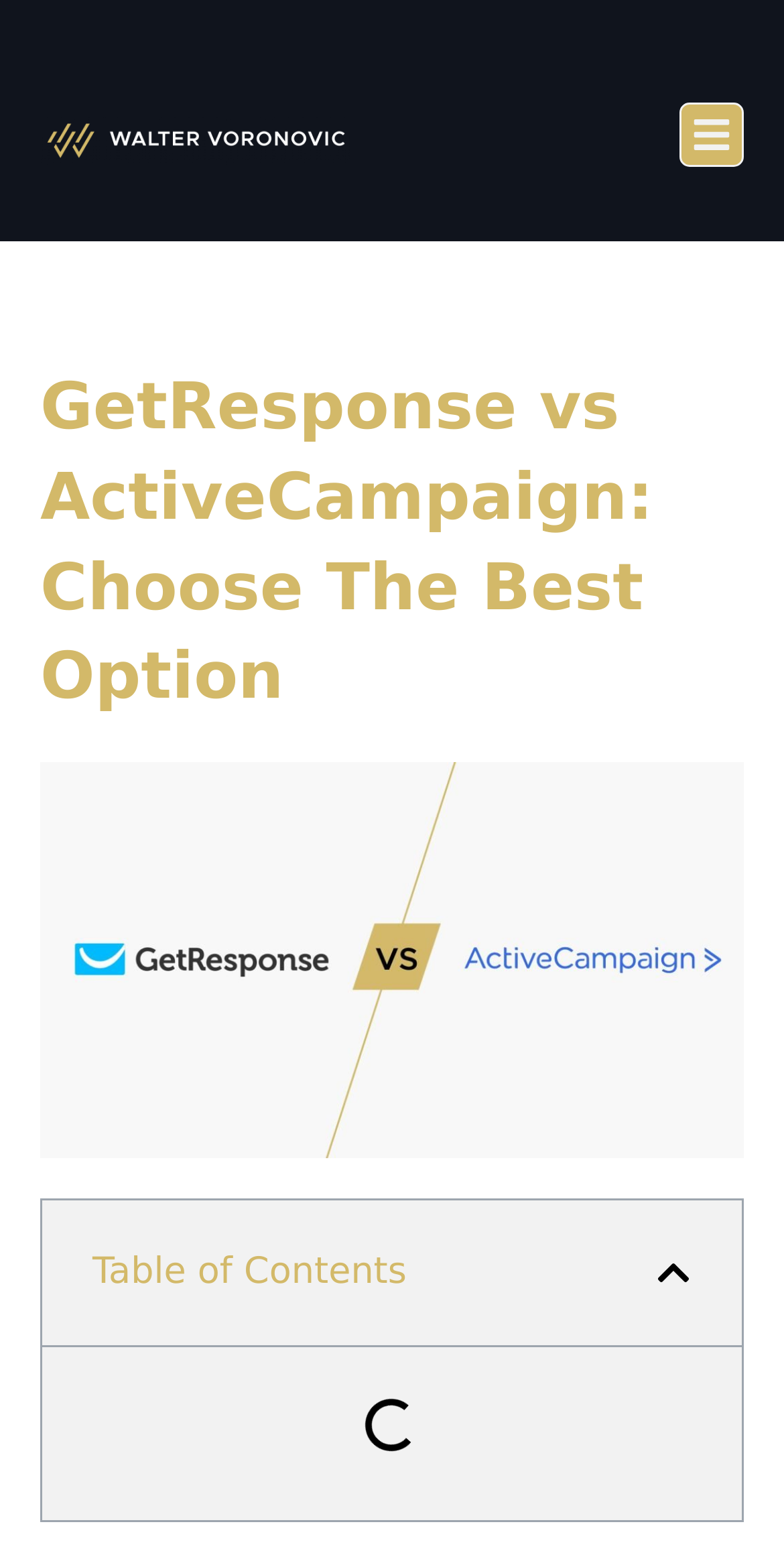Is the menu toggle button expanded?
Respond to the question with a single word or phrase according to the image.

No